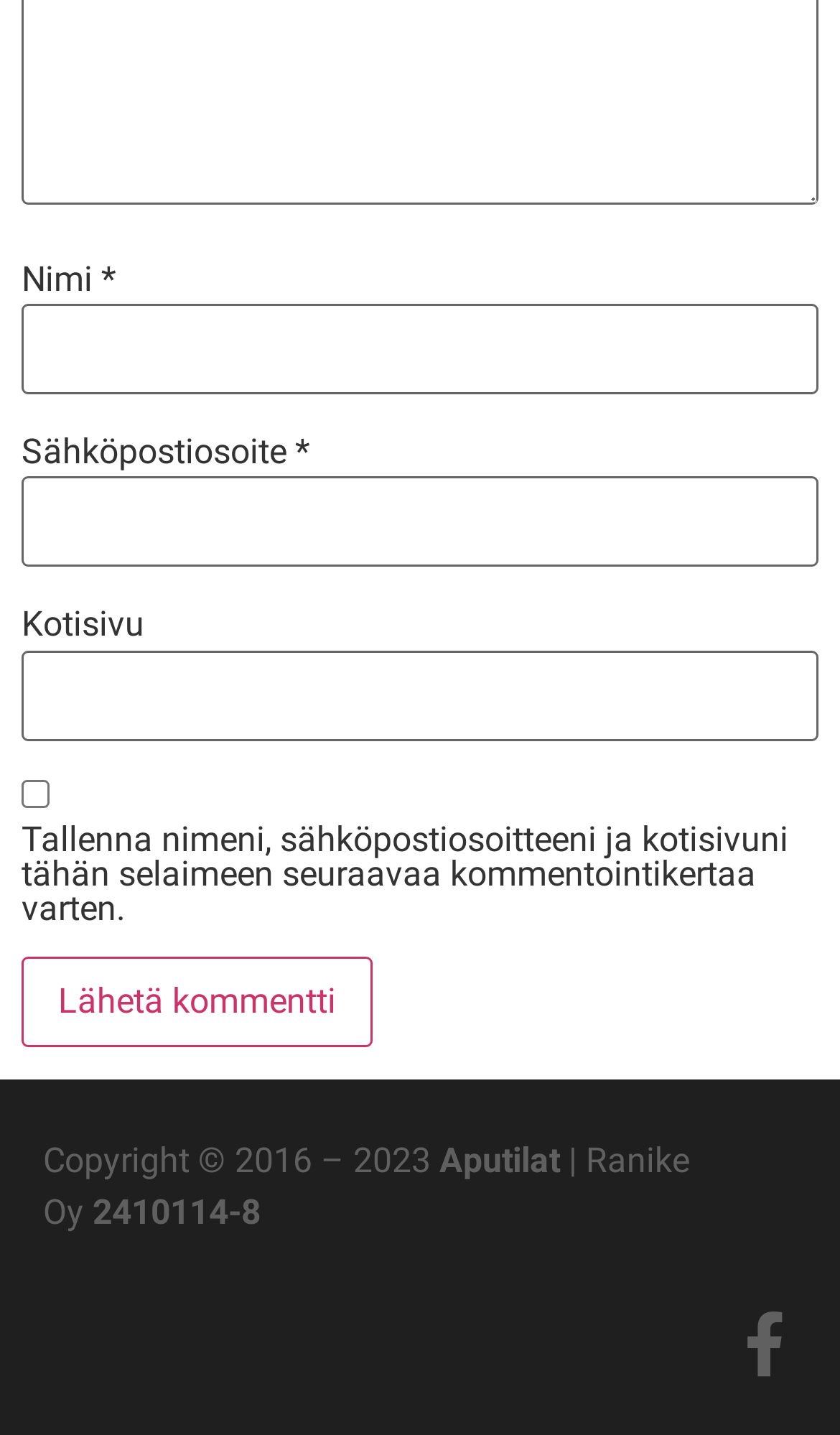Answer the question below using just one word or a short phrase: 
What is the required information for commenting?

Name and email